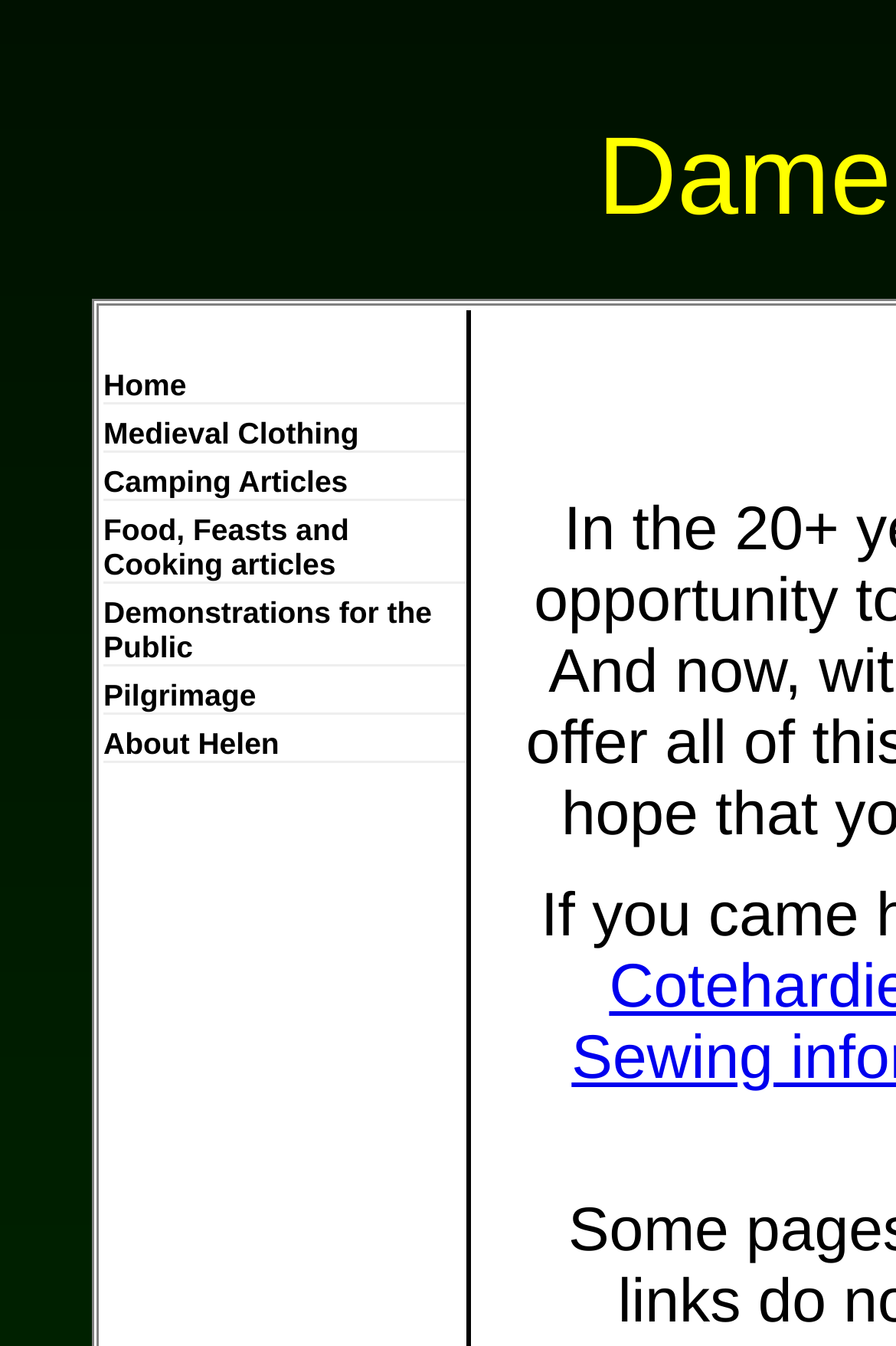Answer with a single word or phrase: 
Are there any articles about food on this website?

Yes